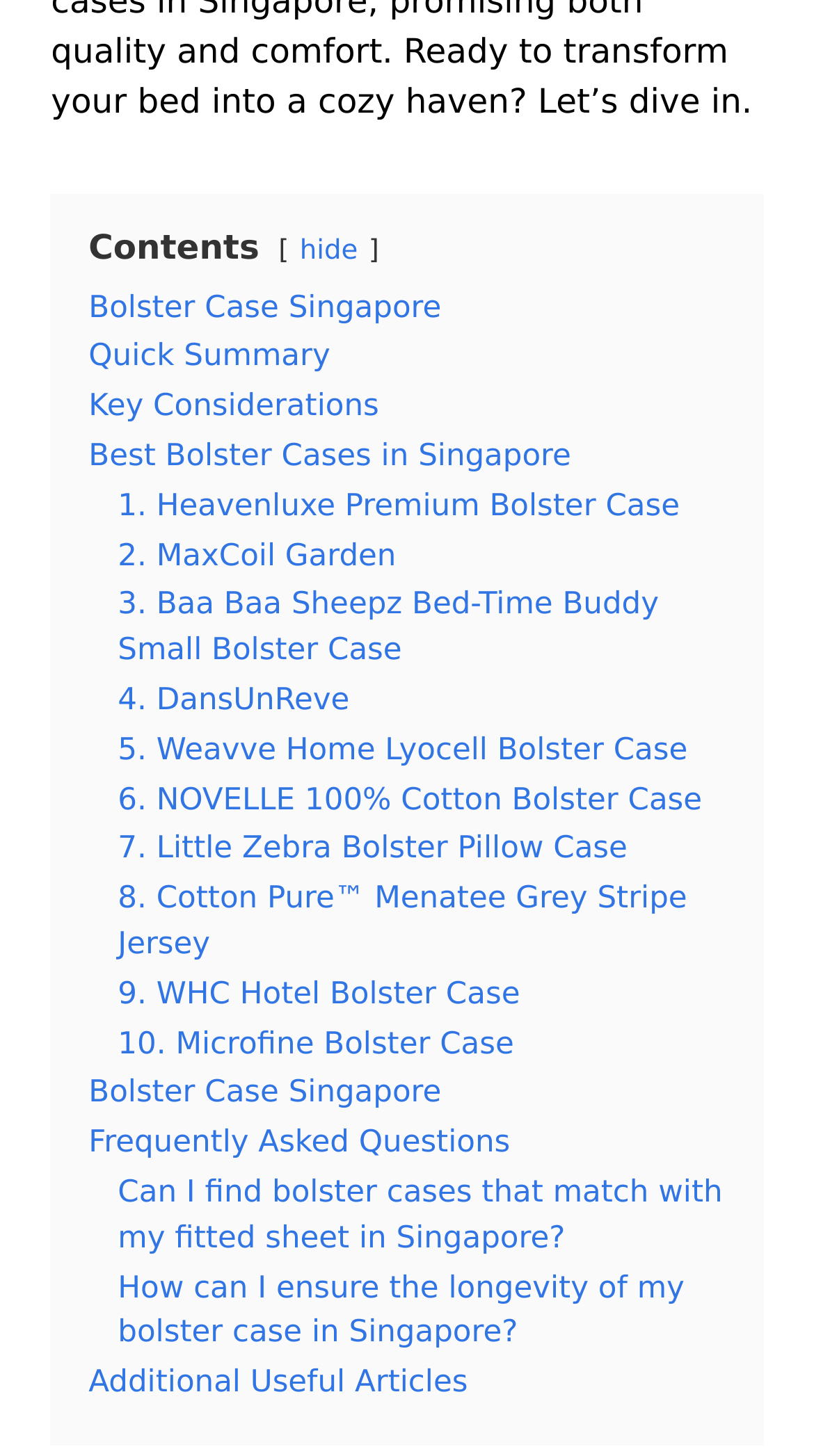Given the description "1. Heavenluxe Premium Bolster Case", provide the bounding box coordinates of the corresponding UI element.

[0.145, 0.336, 0.835, 0.359]